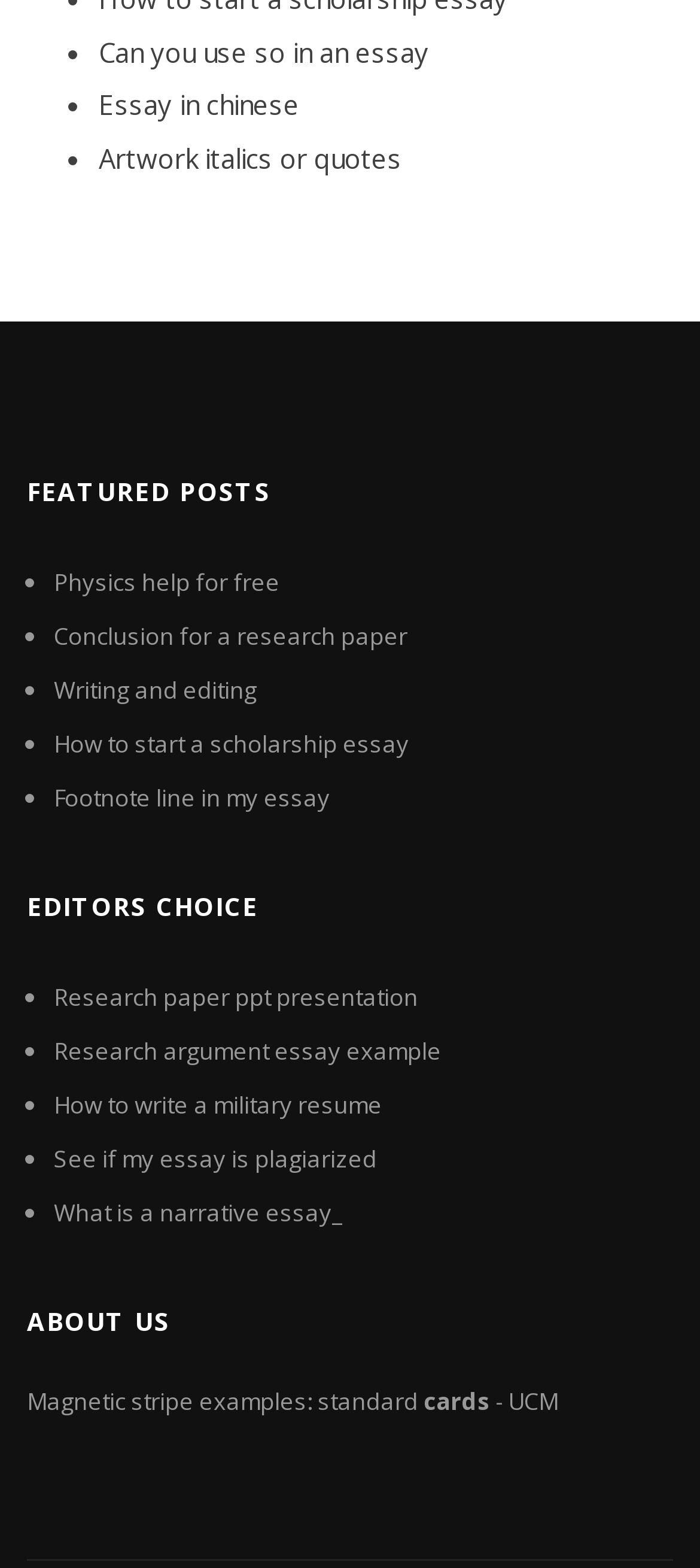Find the bounding box coordinates of the clickable region needed to perform the following instruction: "Visit the Tax Law page". The coordinates should be provided as four float numbers between 0 and 1, i.e., [left, top, right, bottom].

None